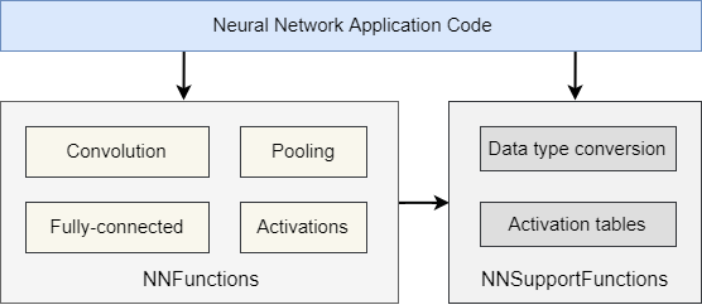Explain what the image portrays in a detailed manner.

This diagram titled "NMSIS NN Block Diagram" illustrates the architecture of neural network application code. At the center, it outlines the key components involved in the implementation of neural networks. 

The left section labeled "NNFunctions" encompasses essential operations including **Convolution**, **Pooling**, **Fully-connected**, and **Activations**. These functions are fundamental for building neural network layers, facilitating the processing and extraction of features from input data. 

On the right, the "NNSupportFunctions" area indicates additional processing capabilities, such as **Data type conversion** and **Activation tables**. These functions support the core neural network operations by handling different data types and specifying the activation functions used within the network, ensuring that the overall performance is optimized.

The diagram effectively conveys the relationship between these components, demonstrating how they interconnect to form a comprehensive framework for developing neural network applications.